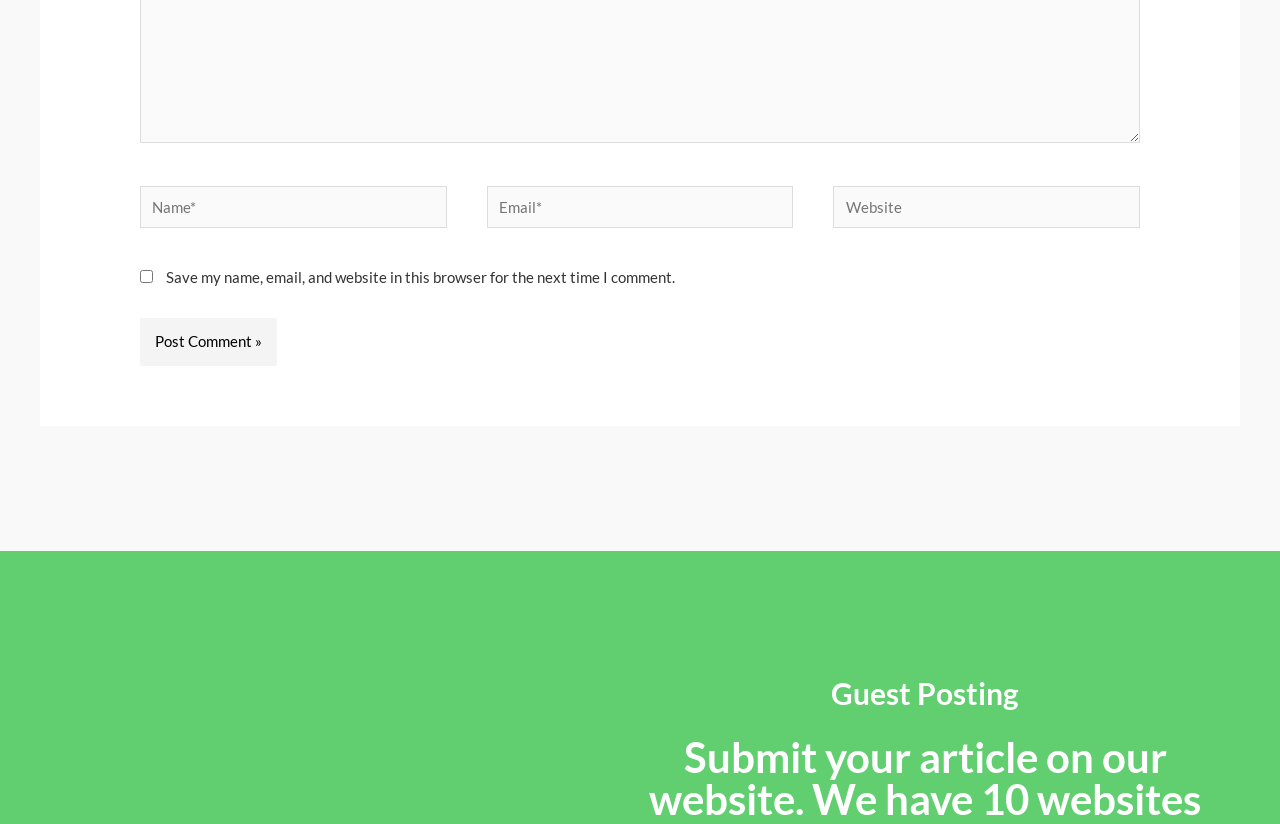What is the required information to post a comment?
Please provide an in-depth and detailed response to the question.

The textboxes for 'Name*' and 'Email*' are marked as required, indicating that users must fill in this information to post a comment. The 'Website' textbox is not required.